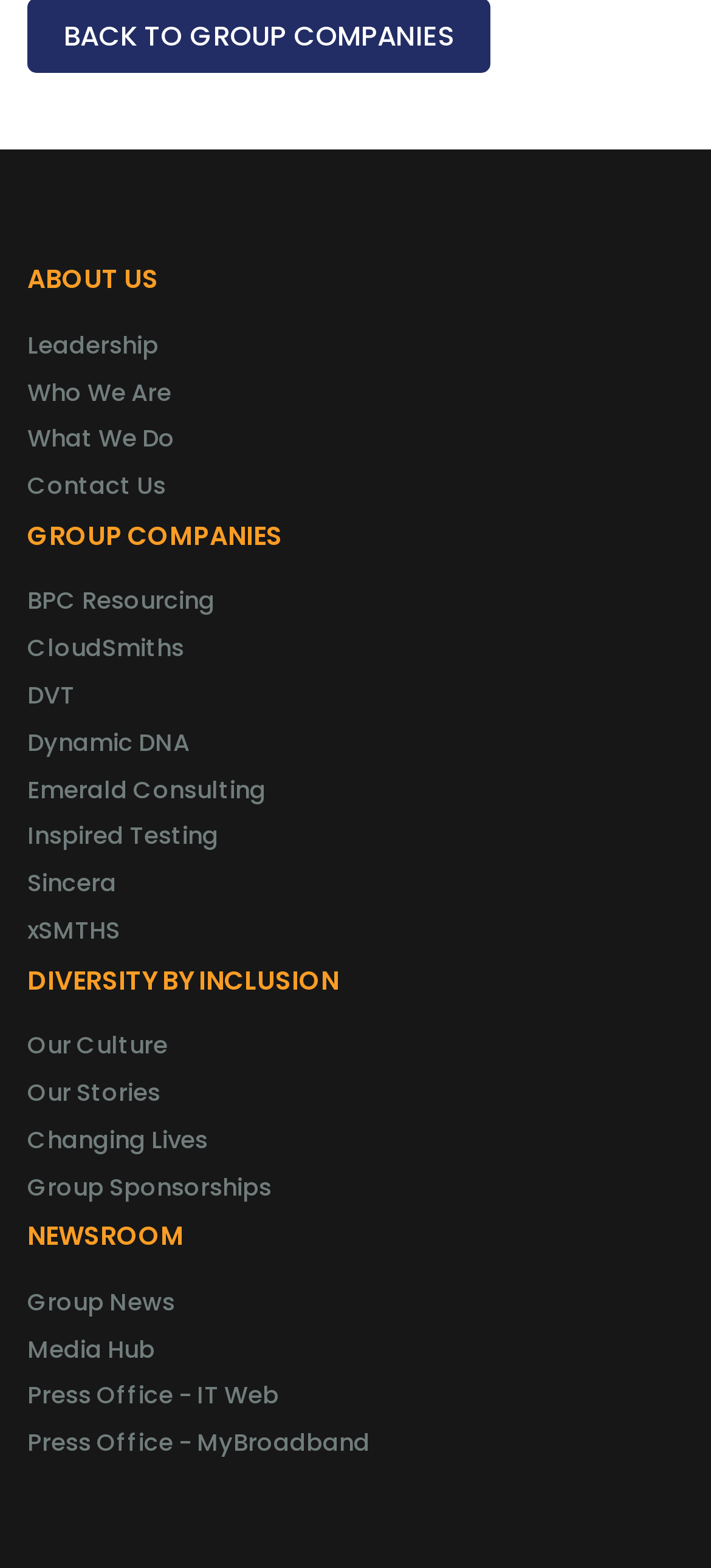Answer briefly with one word or phrase:
What is the last link under 'DIVERSITY BY INCLUSION'?

Group Sponsorships